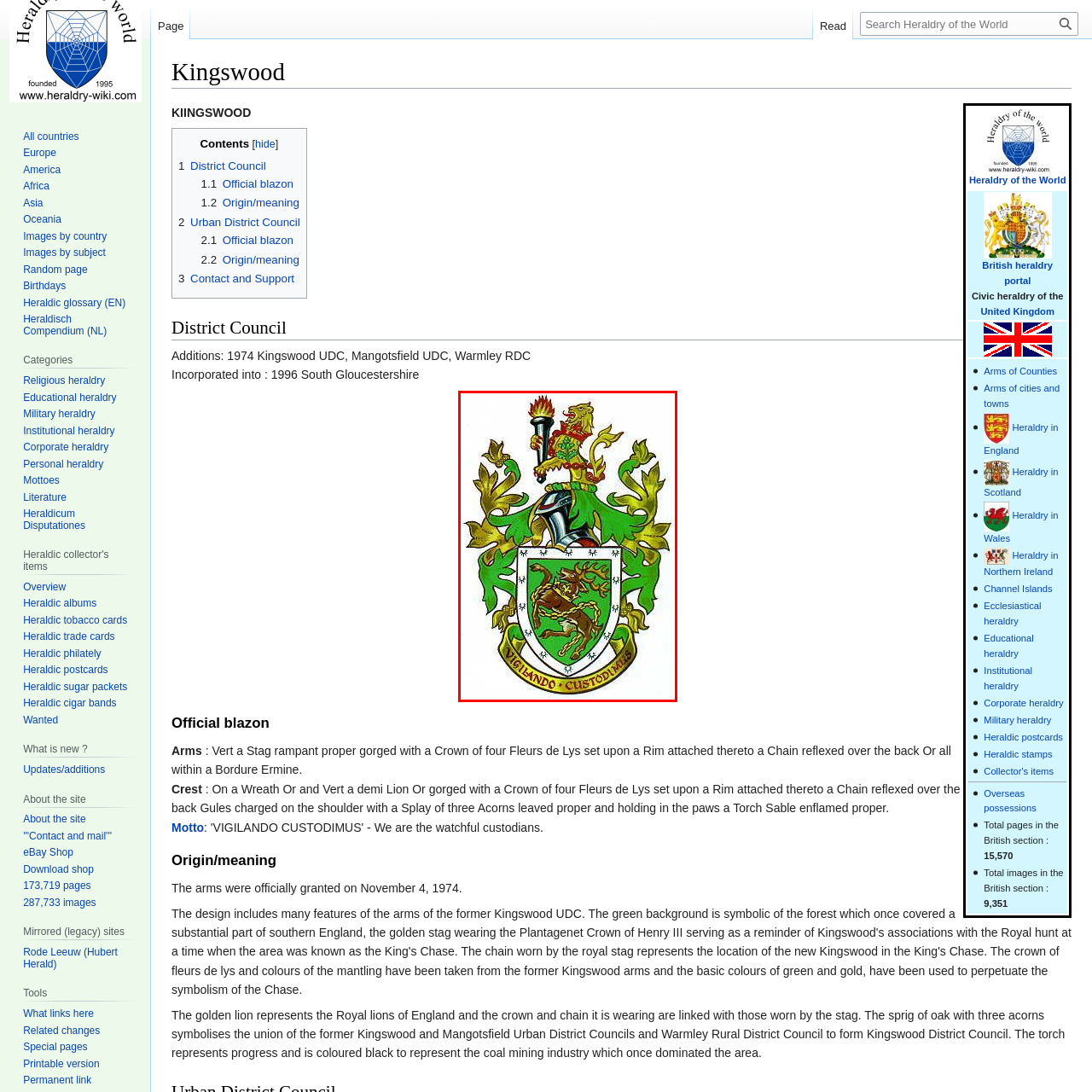Focus on the area marked by the red boundary, What is the meaning of the Latin motto? Answer concisely with a single word or phrase.

Commitment to watchfulness and protection